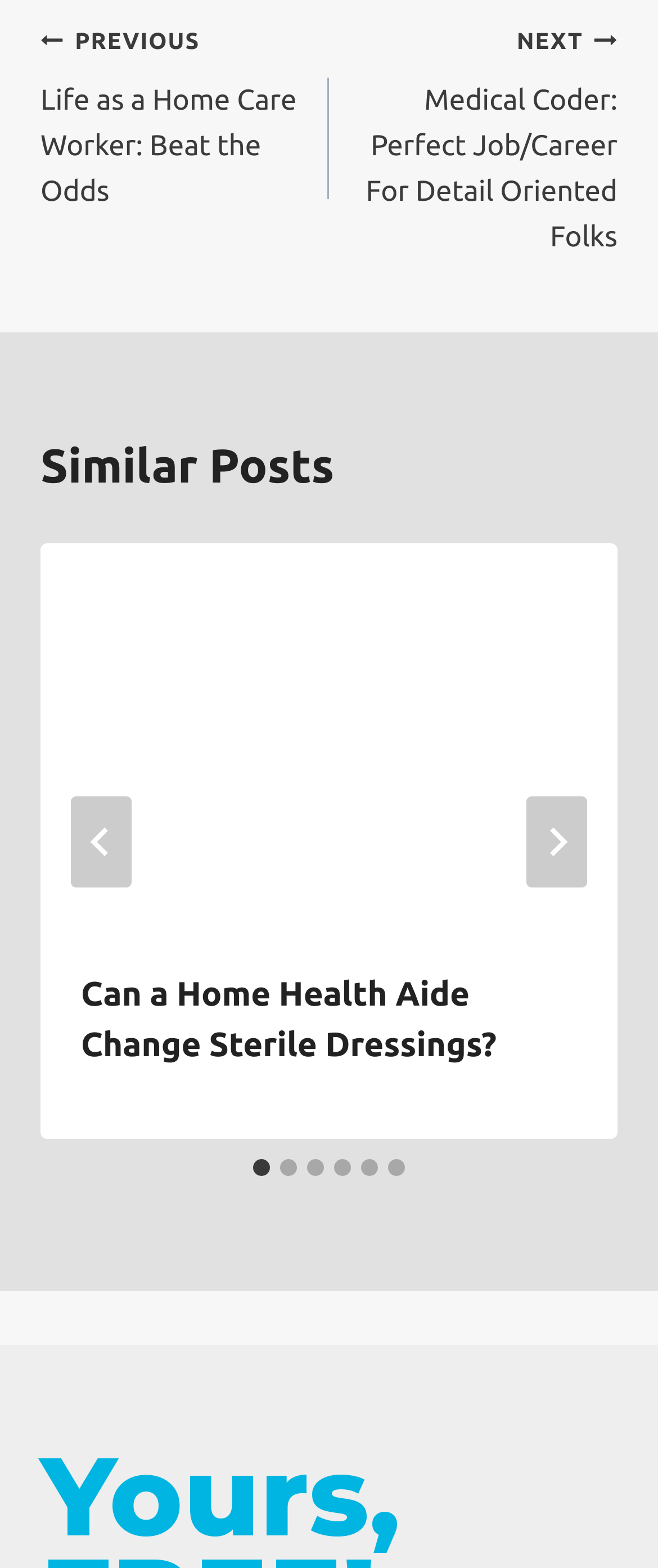Please answer the following question using a single word or phrase: What is the purpose of the 'NEXT' button?

To go to the next post